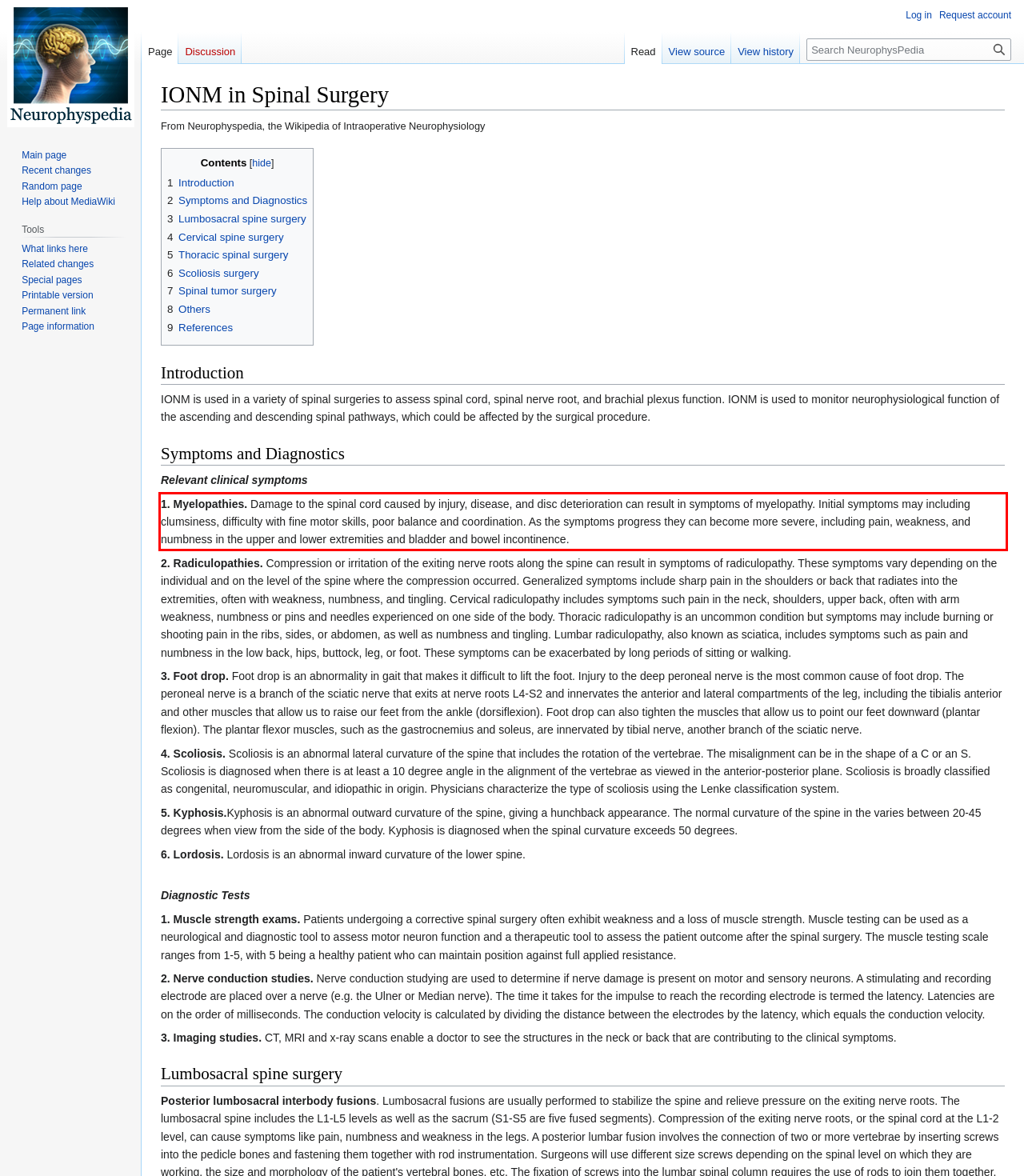Please perform OCR on the UI element surrounded by the red bounding box in the given webpage screenshot and extract its text content.

1. Myelopathies. Damage to the spinal cord caused by injury, disease, and disc deterioration can result in symptoms of myelopathy. Initial symptoms may including clumsiness, difficulty with fine motor skills, poor balance and coordination. As the symptoms progress they can become more severe, including pain, weakness, and numbness in the upper and lower extremities and bladder and bowel incontinence.